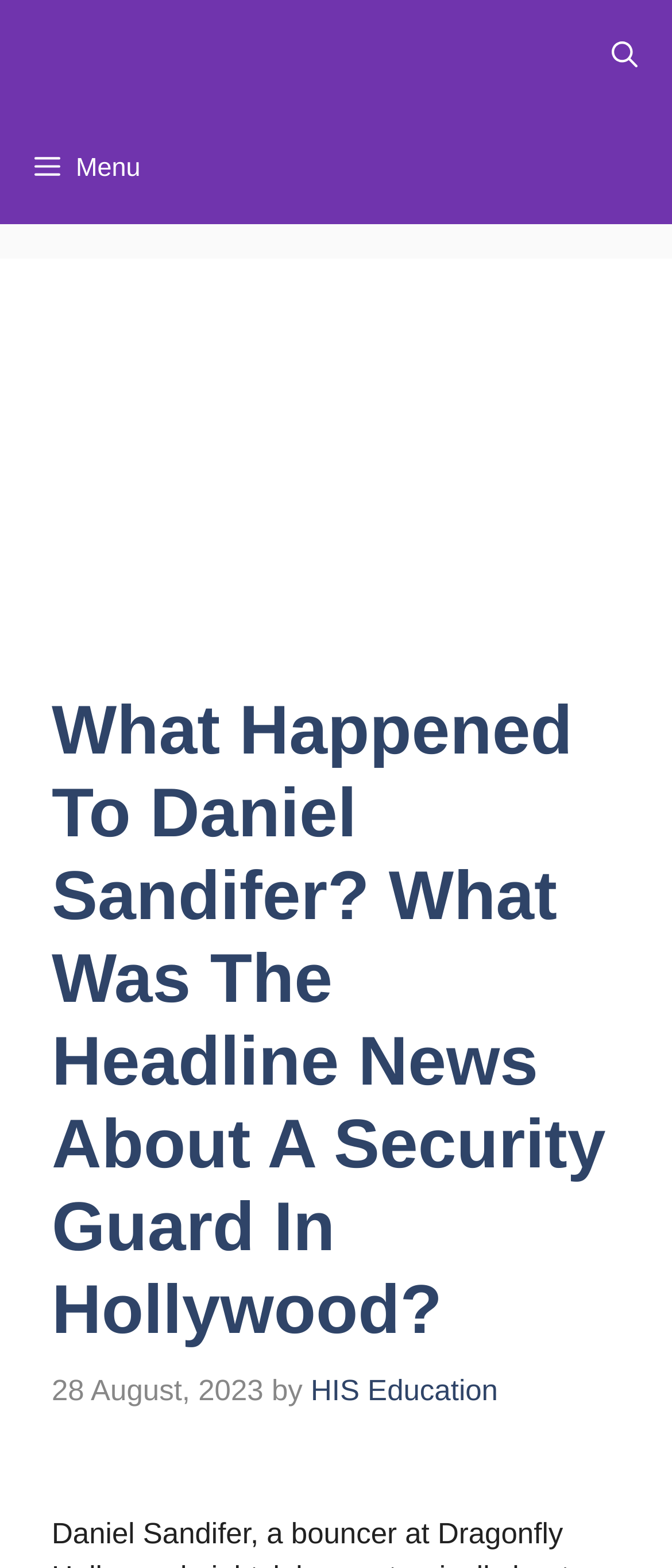Provide a one-word or short-phrase answer to the question:
What is the name of the website?

HIS Education